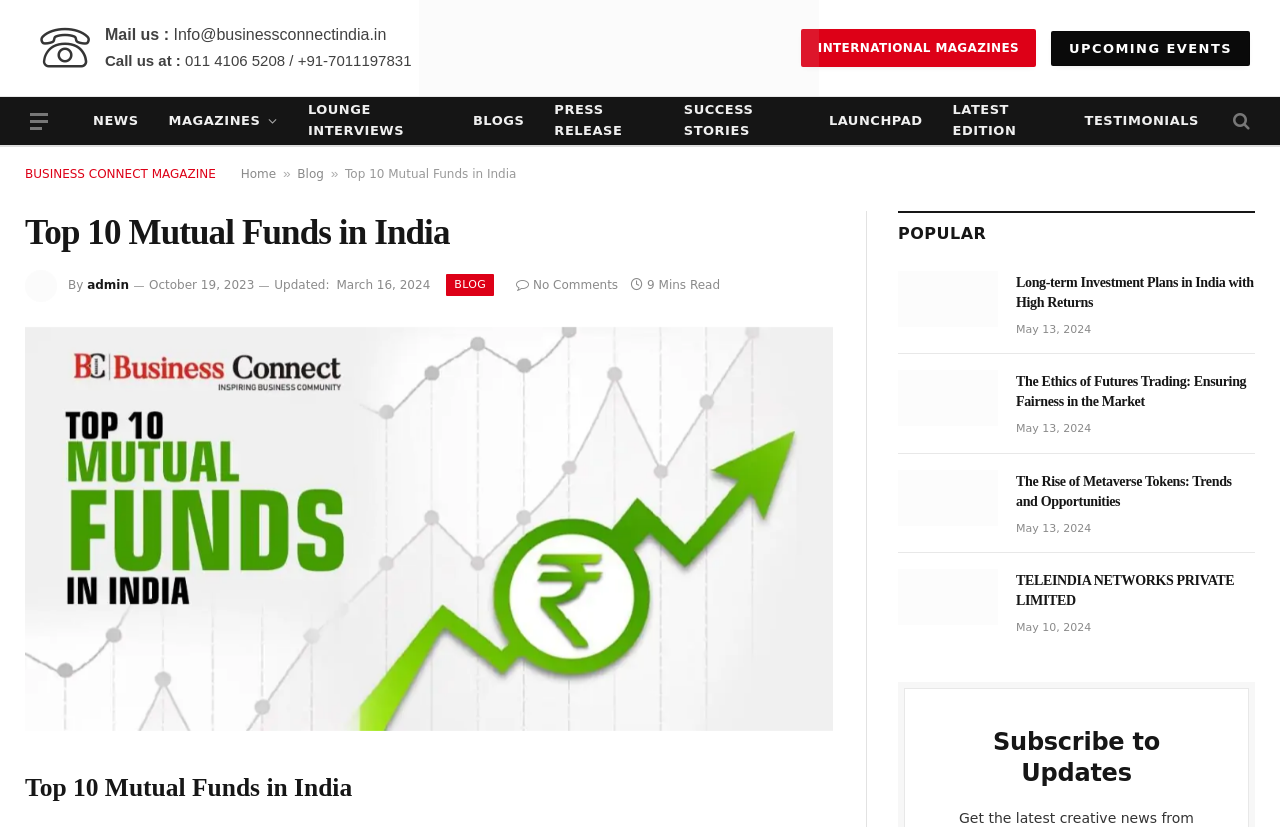Please specify the bounding box coordinates of the region to click in order to perform the following instruction: "Subscribe to updates".

[0.739, 0.879, 0.943, 0.954]